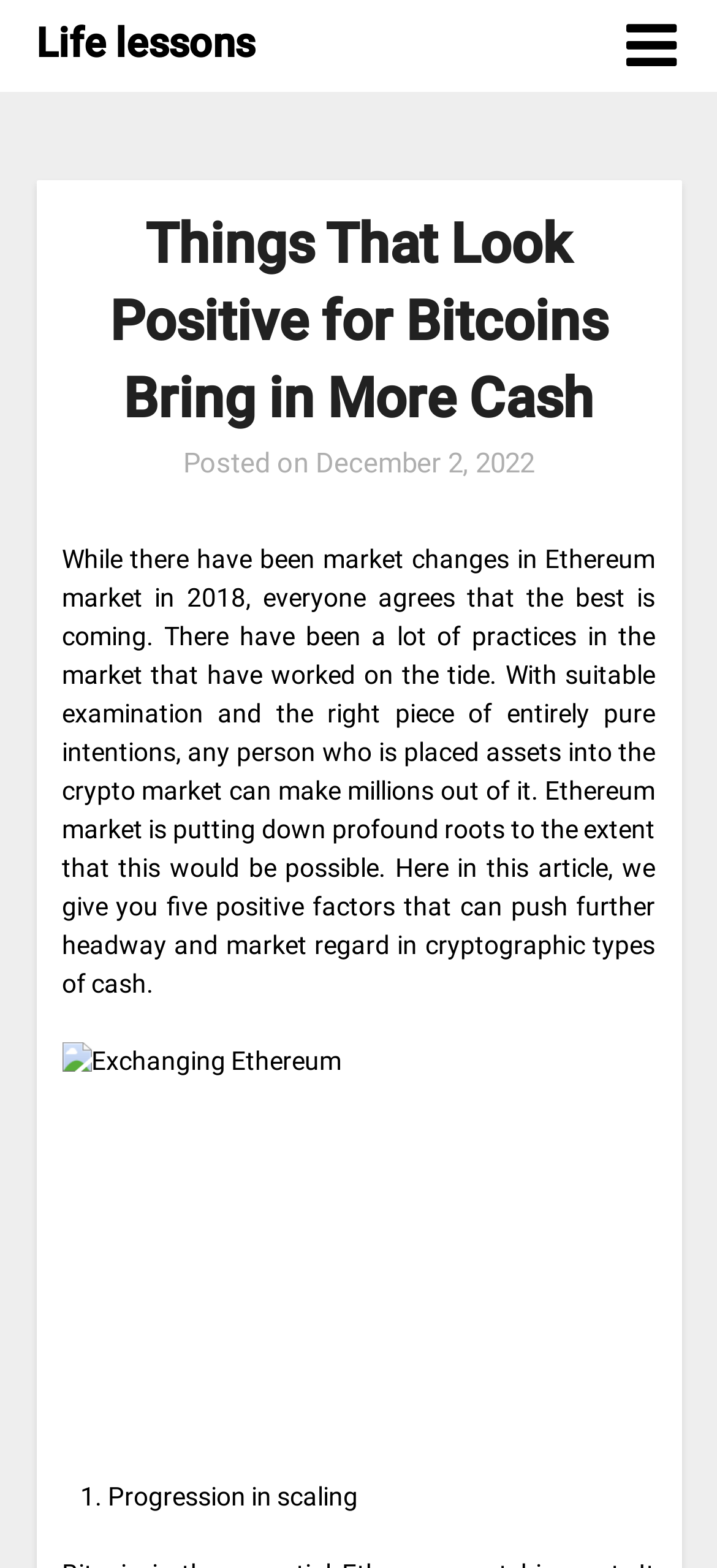What is the date of the article?
Please ensure your answer to the question is detailed and covers all necessary aspects.

The date of the article is mentioned in the link 'December 2, 2022' which is located below the heading 'Things That Look Positive for Bitcoins Bring in More Cash'.